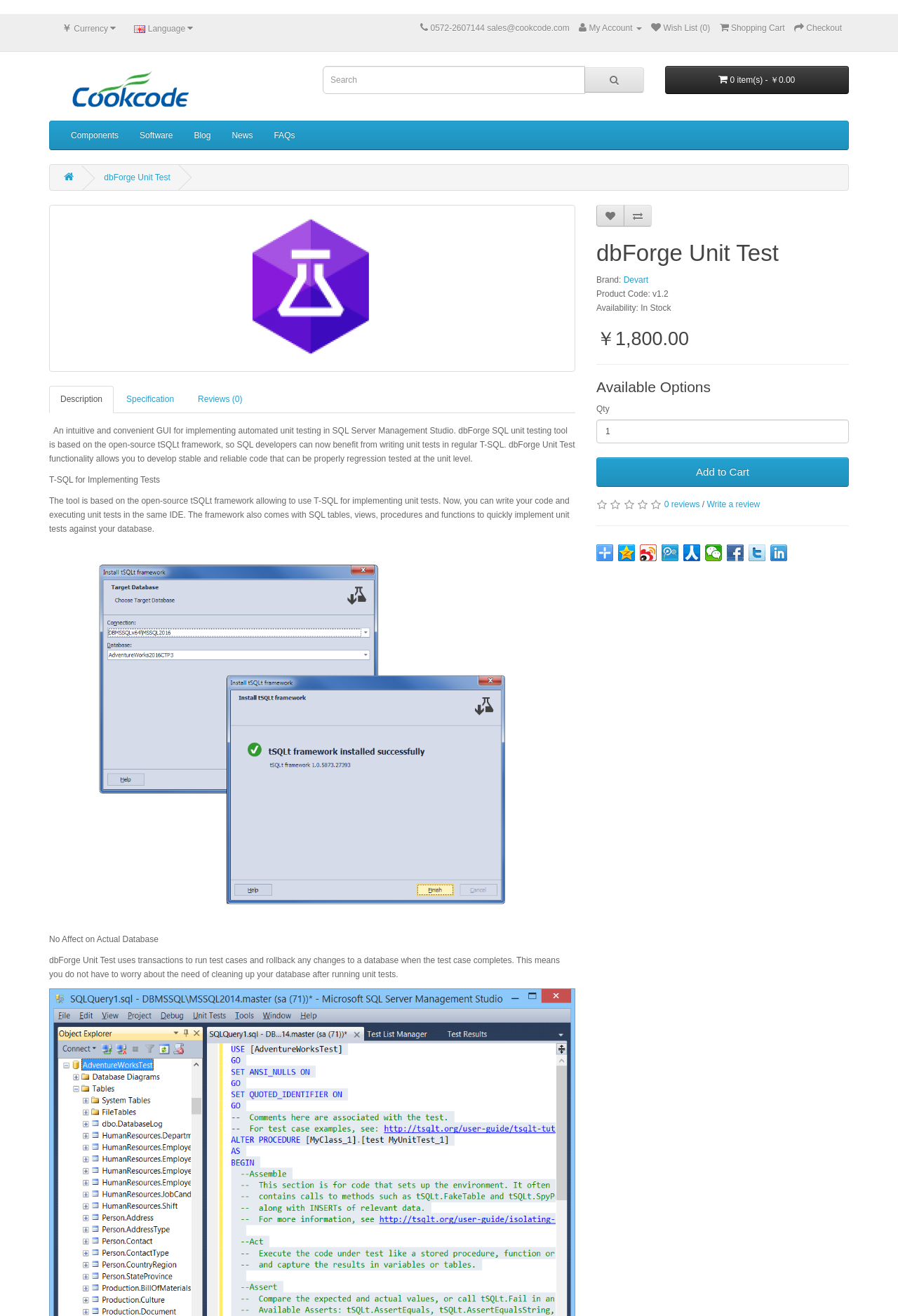Describe every aspect of the webpage in a detailed manner.

The webpage is about dbForge Unit Test, a software product. At the top, there are several buttons and links, including a currency selector, a language selector, and links to "My Account", "Wish List", "Shopping Cart", and "Checkout". Below these, there is a search bar and a button to search. 

On the left side, there are links to "Components", "Software", "Blog", "News", and "FAQs". 

The main content of the page is about dbForge Unit Test, with a brief description of the product and its features. There is an image of the product, and several sections of text describing its functionality, including "T-SQL for Implementing Tests", "No Affect on Actual Database", and others. 

On the right side, there is a section with product information, including the brand, product code, availability, and price. Below this, there are options to select the quantity and add the product to the cart. There are also links to write a review and share the product on various social media platforms.